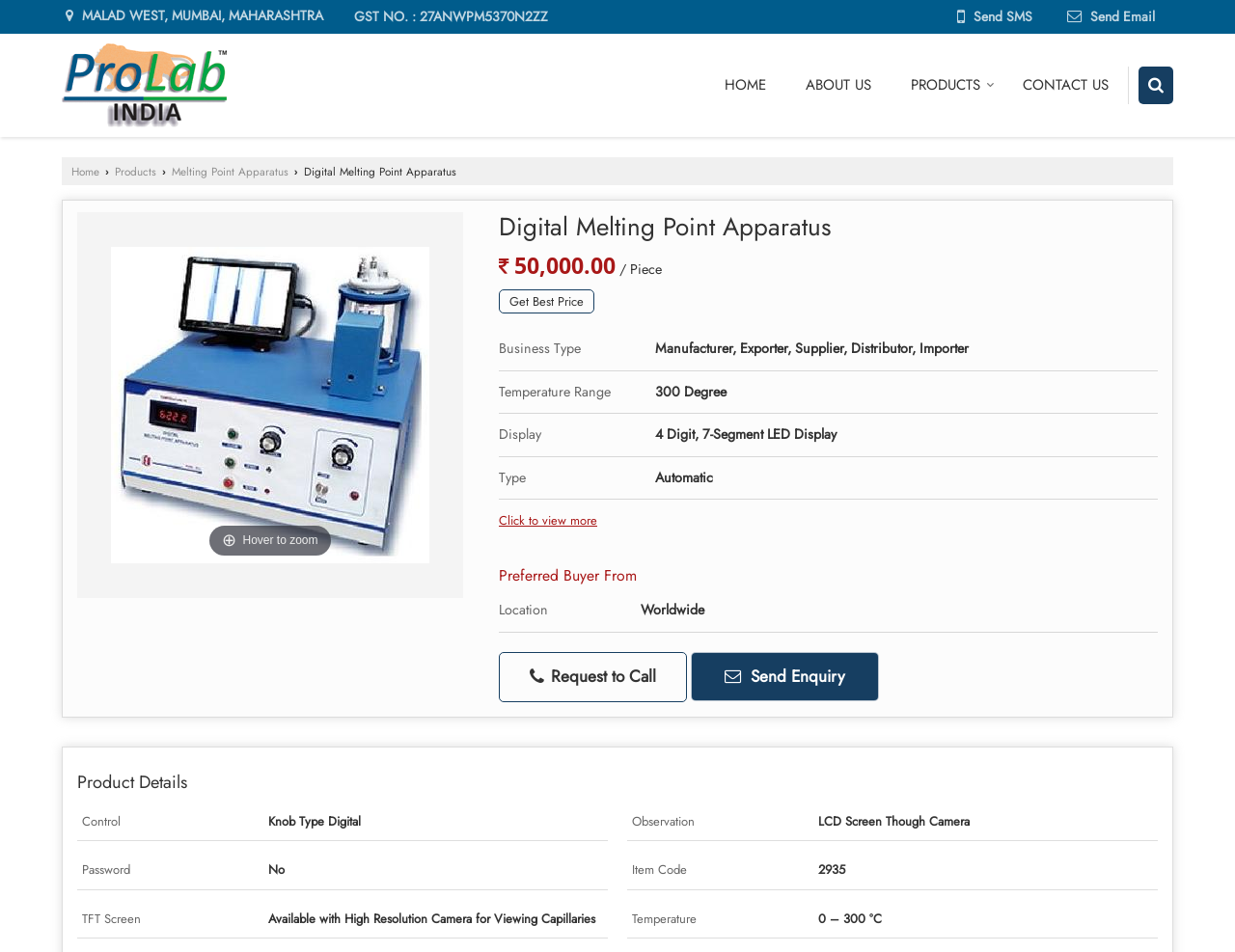Please determine the bounding box coordinates of the section I need to click to accomplish this instruction: "View product details".

[0.062, 0.809, 0.152, 0.835]